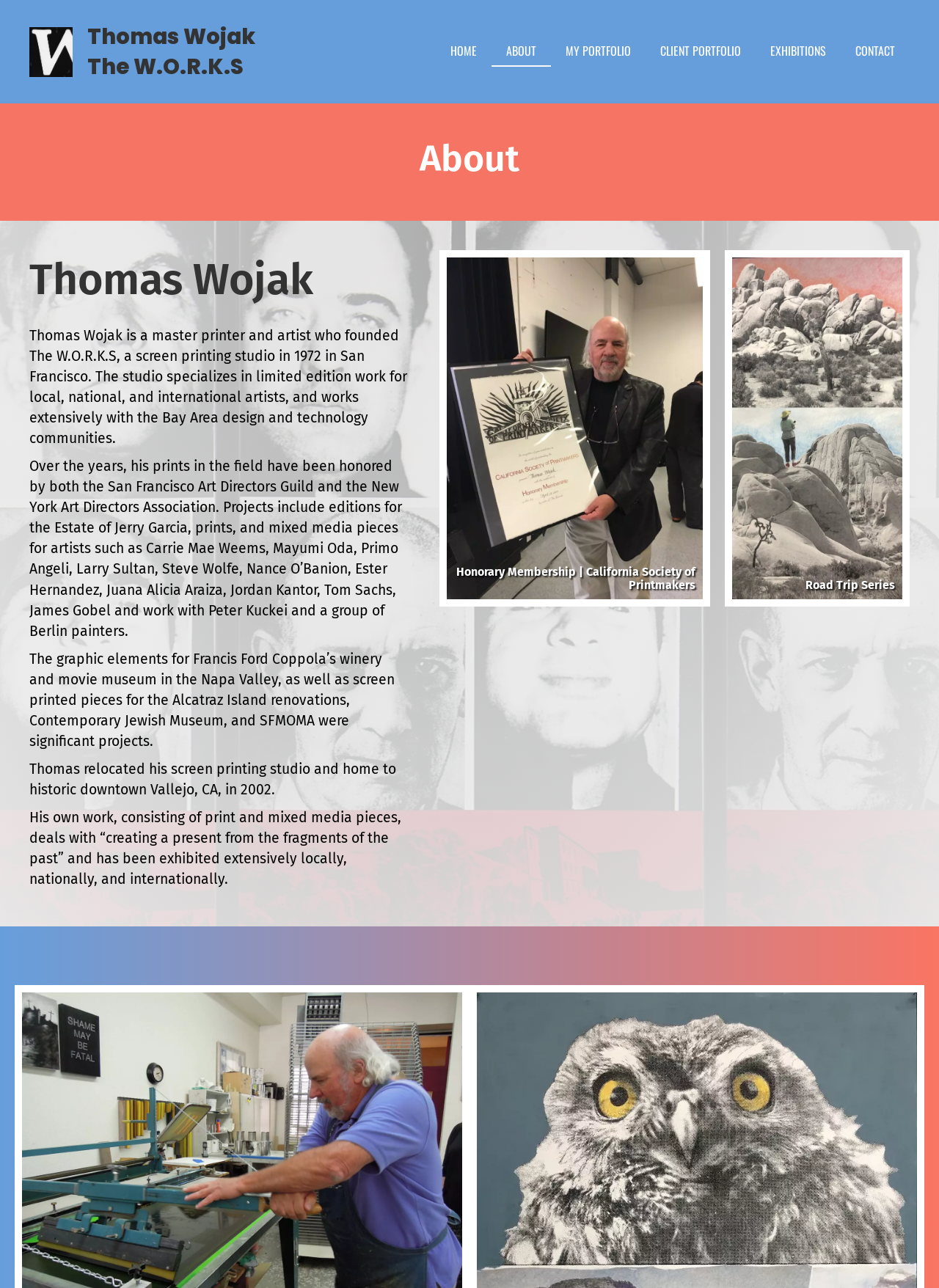Convey a detailed summary of the webpage, mentioning all key elements.

The webpage is about Thomas Wojak, a screen printing artist. At the top left corner, there is a logo of Thomas Wojak, which is an image linked to the logo. Next to the logo, there is a heading that reads "Thomas Wojak The W.O.R.K.S". 

On the top right side, there are six links: "HOME", "ABOUT", "MY PORTFOLIO", "CLIENT PORTFOLIO", "EXHIBITIONS", and "CONTACT", which are evenly spaced and aligned horizontally.

Below the links, there is a section with a heading "About" and another heading "Thomas Wojak". This section contains four paragraphs of text that describe Thomas Wojak's background, his work, and his achievements. The text explains that he is a master printer and artist who founded The W.O.R.K.S, a screen printing studio in San Francisco, and that his prints have been honored by the San Francisco Art Directors Guild and the New York Art Directors Association.

In the middle of the page, there are two images with links. The first image is of Thomas Wojak holding his Honorary Membership of the California Society of Printmakers, and the second image is from his "Road Trip Series". These images are positioned below the text and are aligned horizontally.